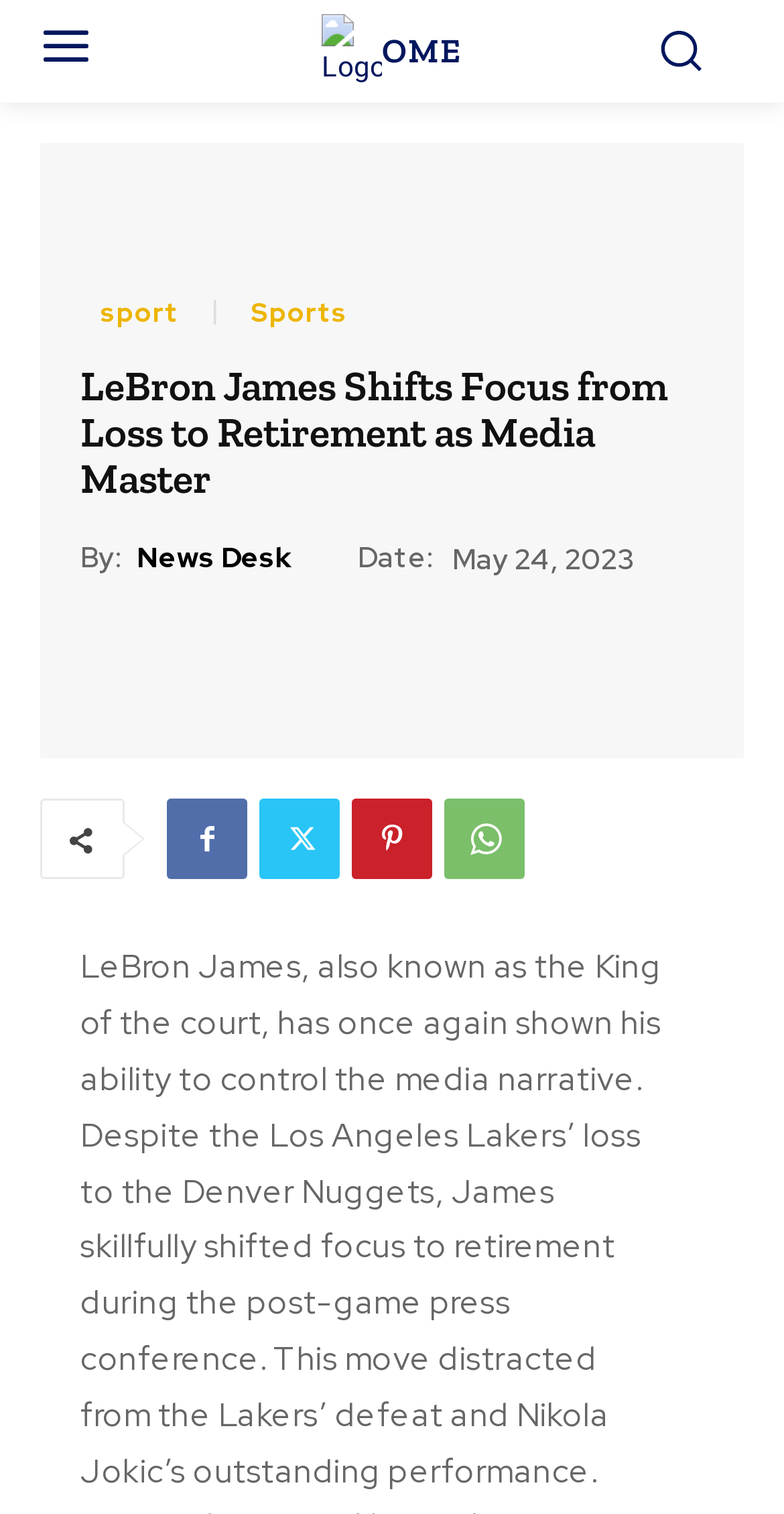Examine the screenshot and answer the question in as much detail as possible: What is the date of the article?

I found the date of the article by looking at the text 'Date:' which is followed by a time element containing the text 'May 24, 2023', indicating that the article was published on this date.